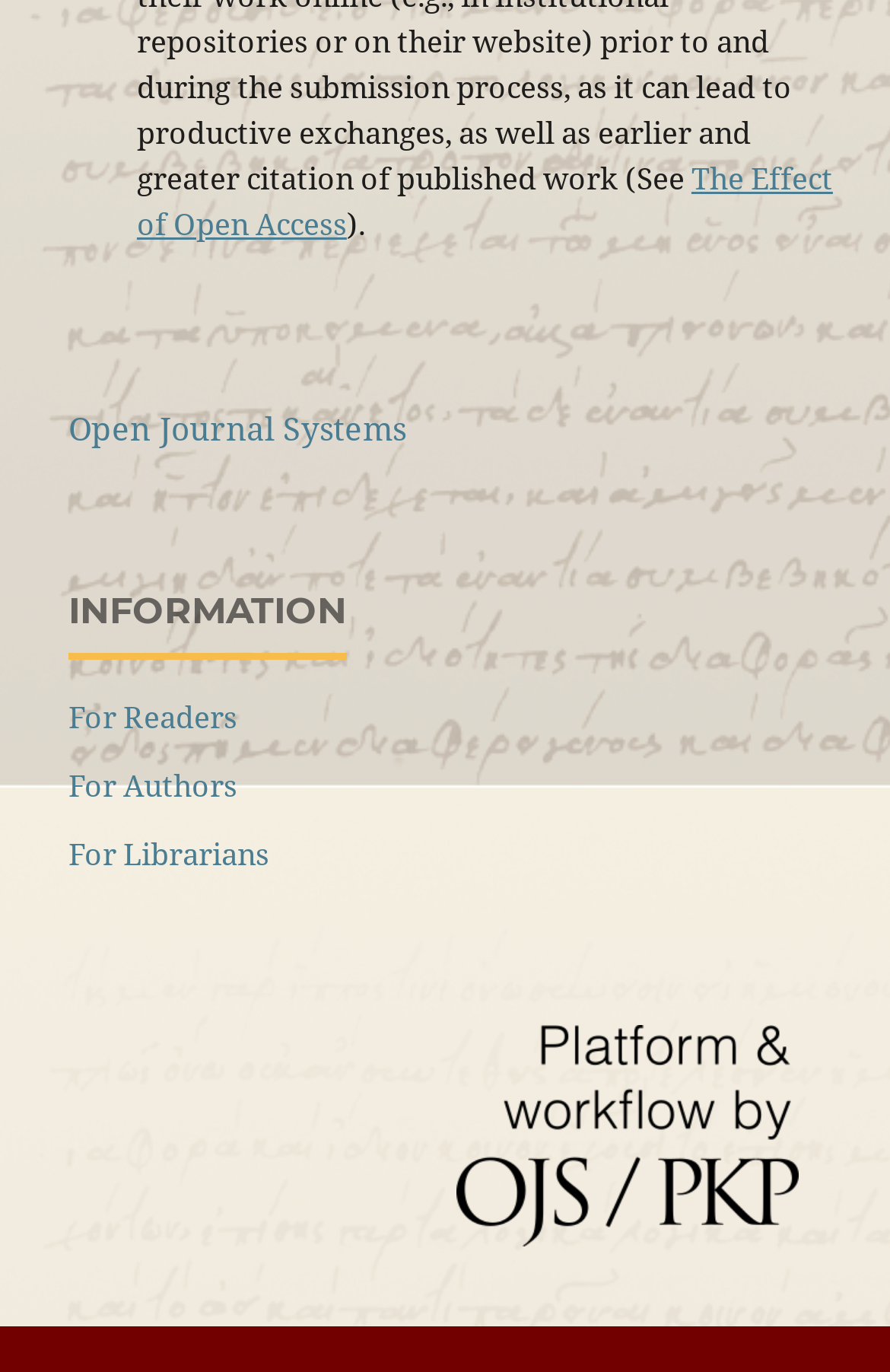Predict the bounding box coordinates of the UI element that matches this description: "Contact". The coordinates should be in the format [left, top, right, bottom] with each value between 0 and 1.

None